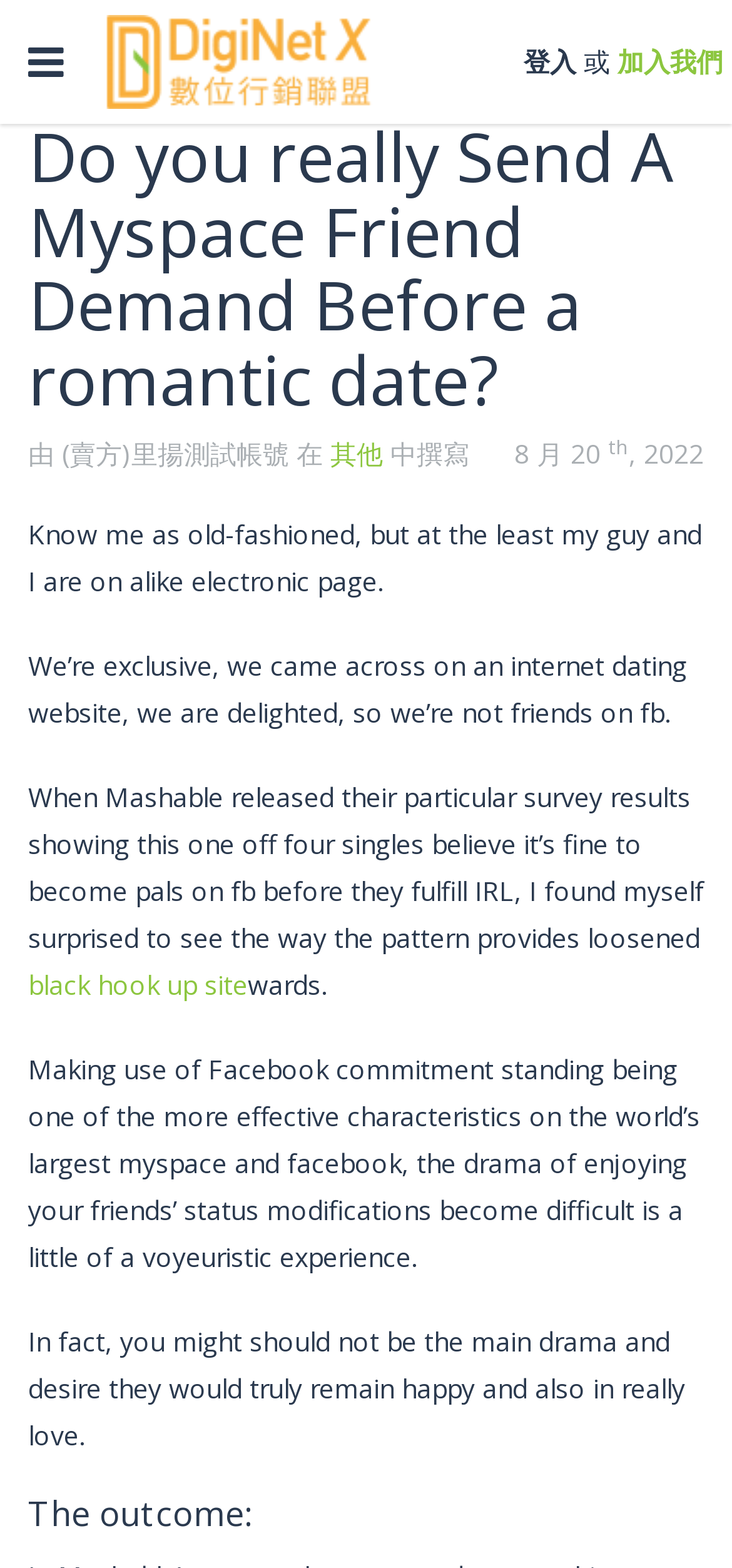Identify and provide the bounding box coordinates of the UI element described: "Toggle navigation". The coordinates should be formatted as [left, top, right, bottom], with each number being a float between 0 and 1.

[0.013, 0.01, 0.113, 0.069]